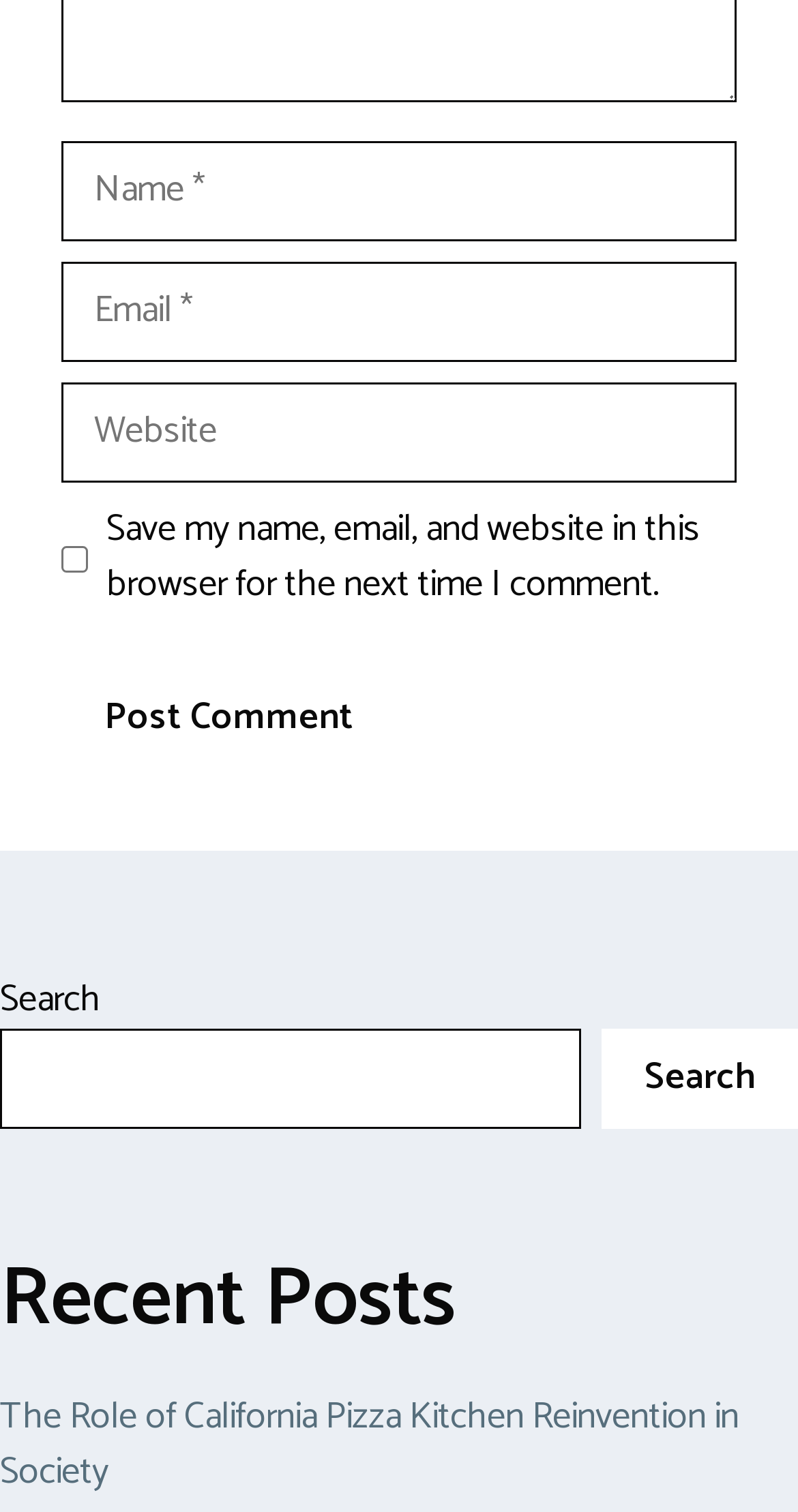Respond to the question below with a single word or phrase: What is the search function for?

Searching the website